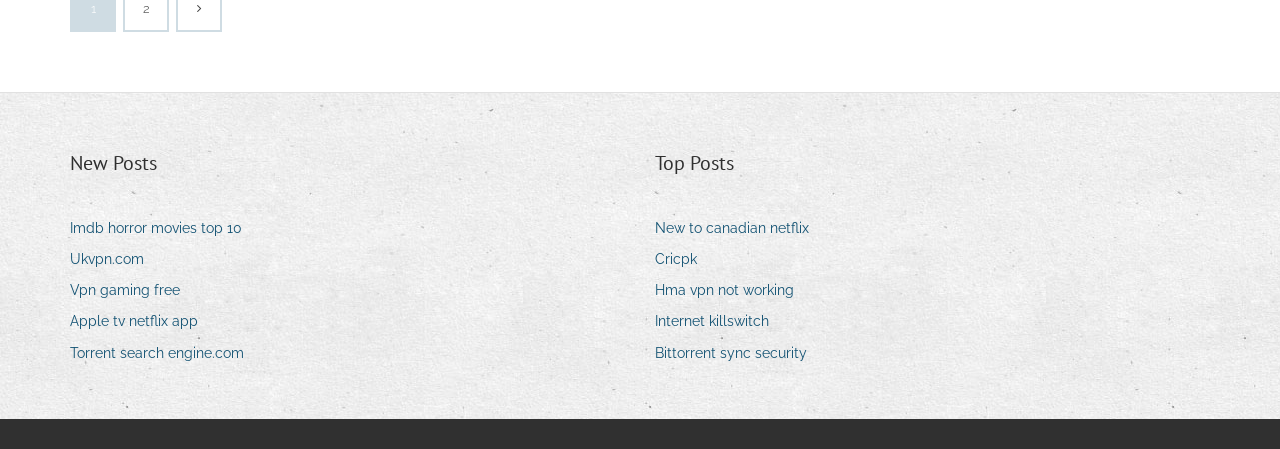Reply to the question with a brief word or phrase: How many sections are there in the webpage?

2